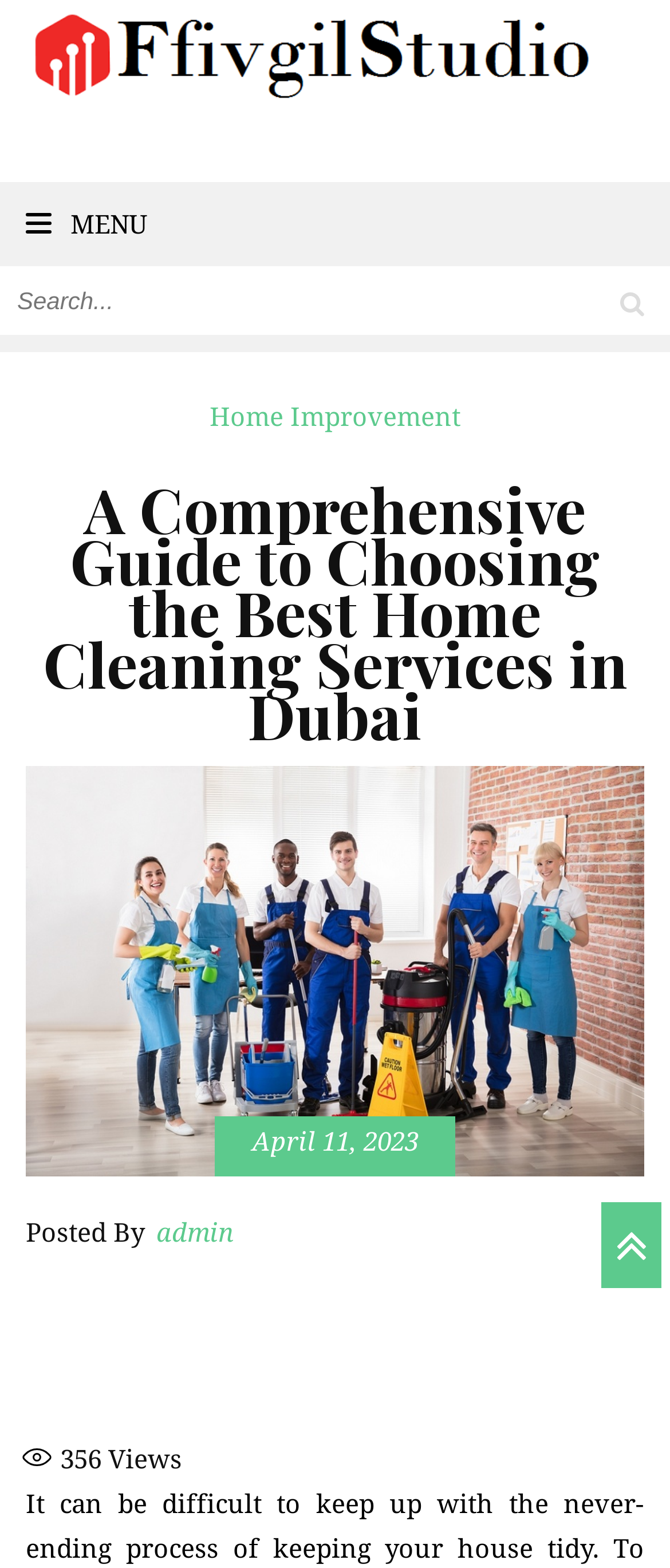Your task is to find and give the main heading text of the webpage.

A Comprehensive Guide to Choosing the Best Home Cleaning Services in Dubai